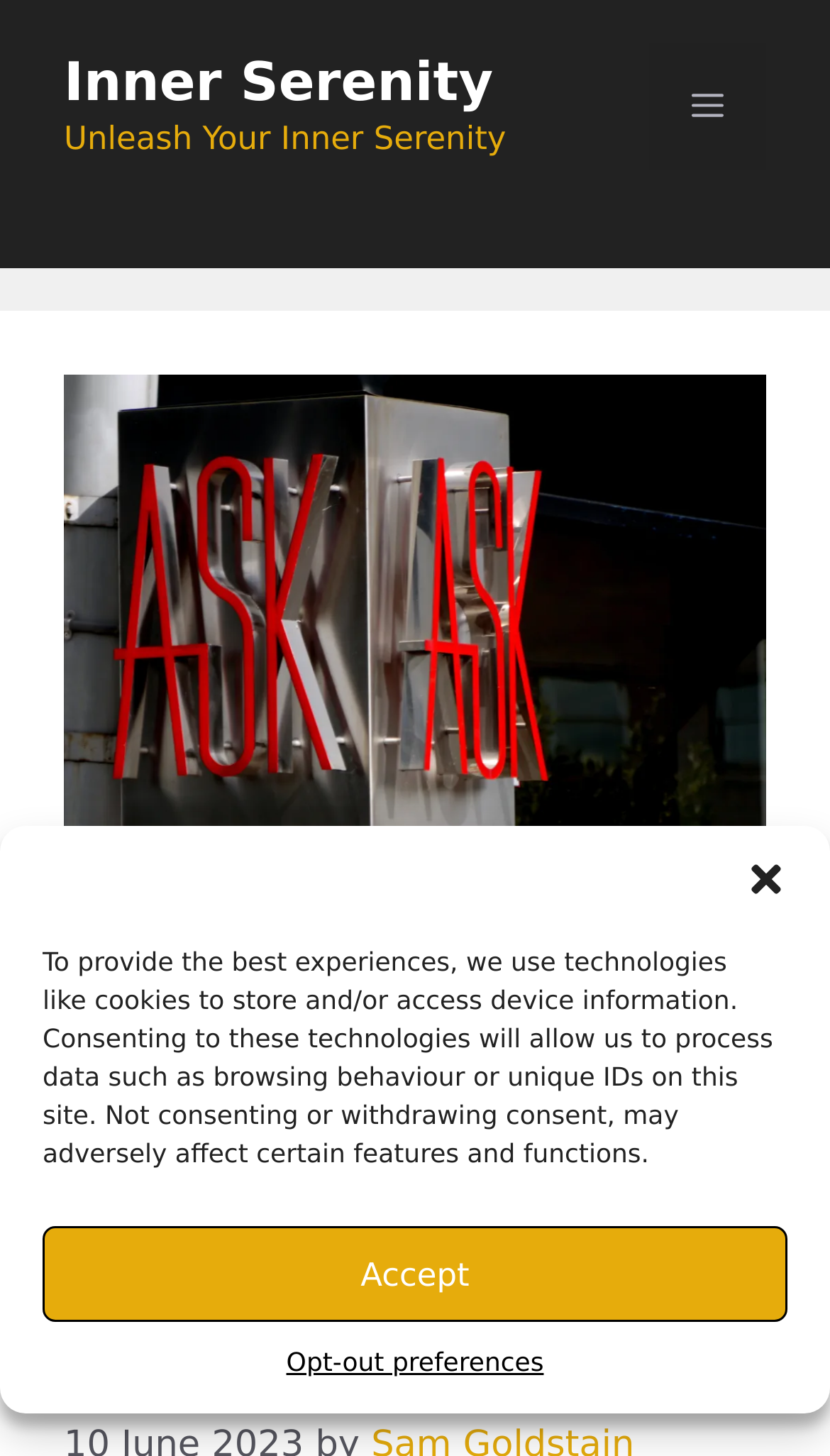Please respond to the question with a concise word or phrase:
What is the main topic of the webpage?

Mindfulness Group Discussion Questions